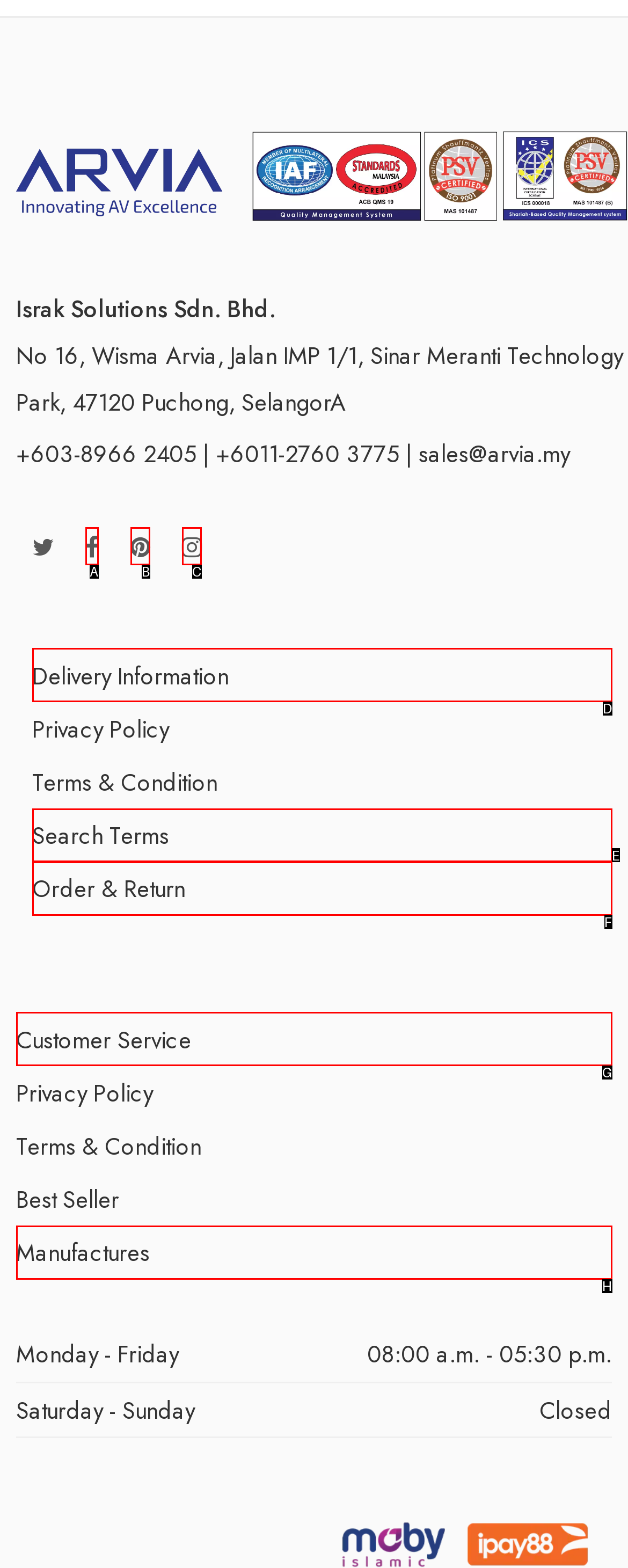Select the HTML element that corresponds to the description: title="Follow us on Facebook"
Reply with the letter of the correct option from the given choices.

A